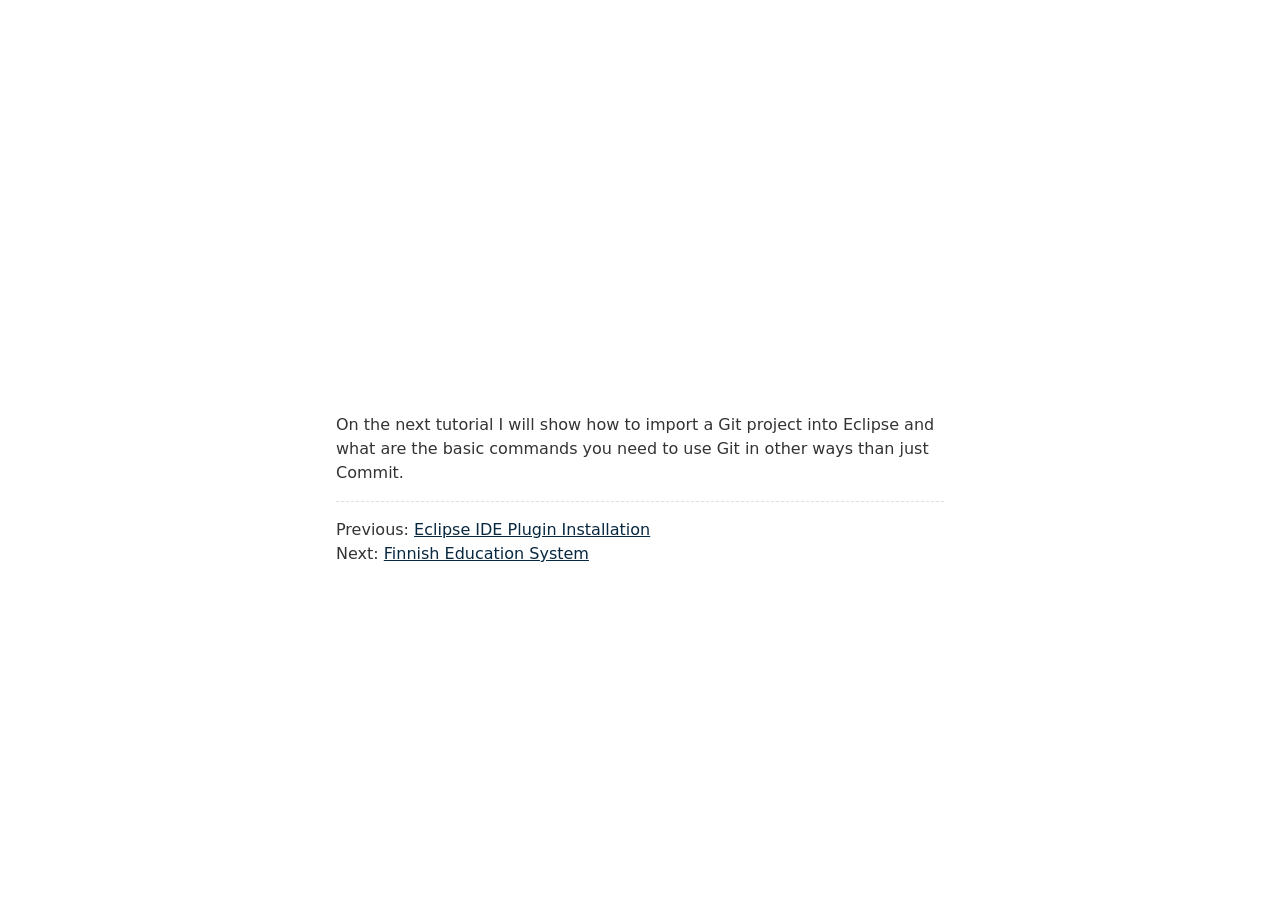Provide the bounding box coordinates for the UI element described in this sentence: "Finnish Education System". The coordinates should be four float values between 0 and 1, i.e., [left, top, right, bottom].

[0.3, 0.606, 0.46, 0.627]